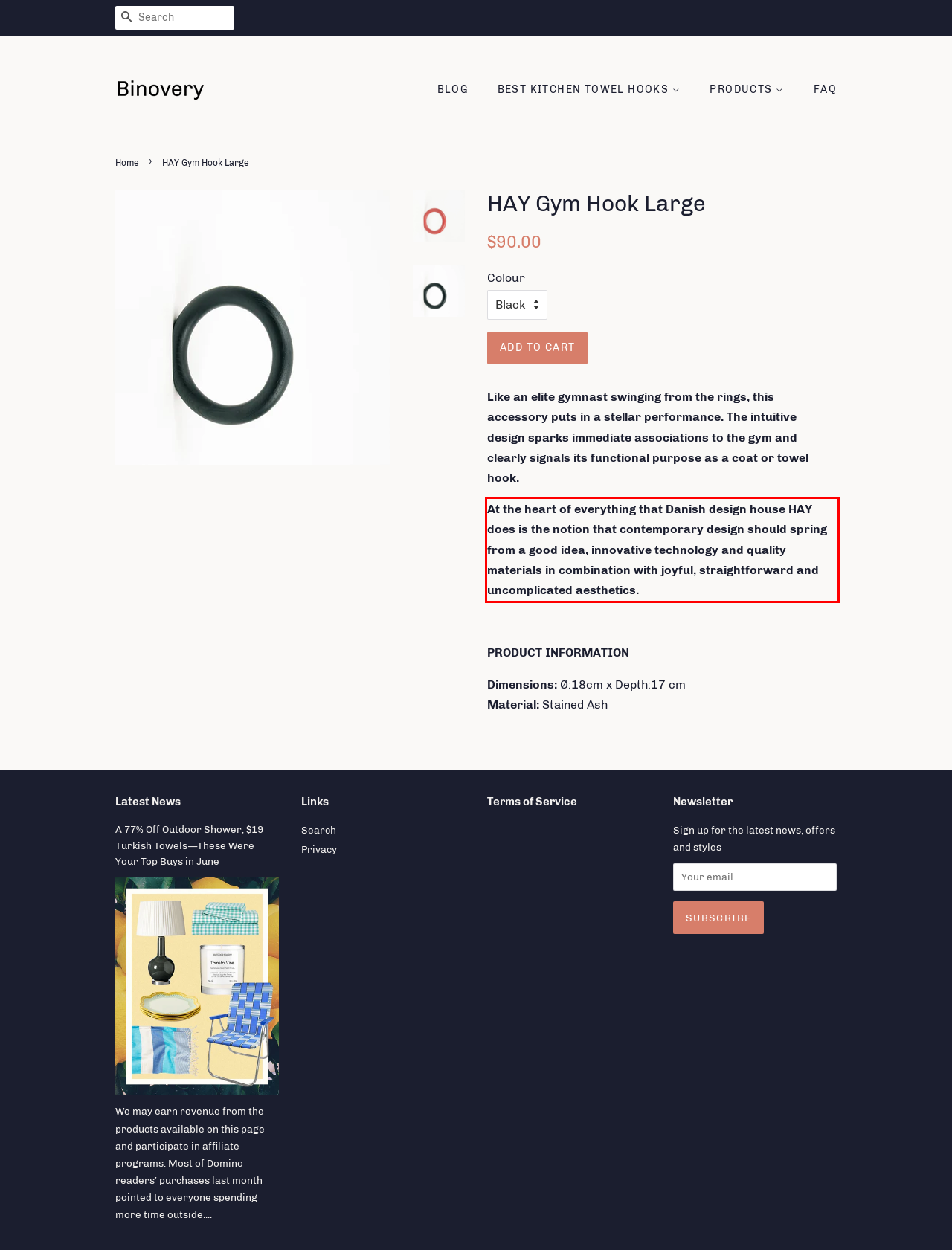In the given screenshot, locate the red bounding box and extract the text content from within it.

At the heart of everything that Danish design house HAY does is the notion that contemporary design should spring from a good idea, innovative technology and quality materials in combination with joyful, straightforward and uncomplicated aesthetics.